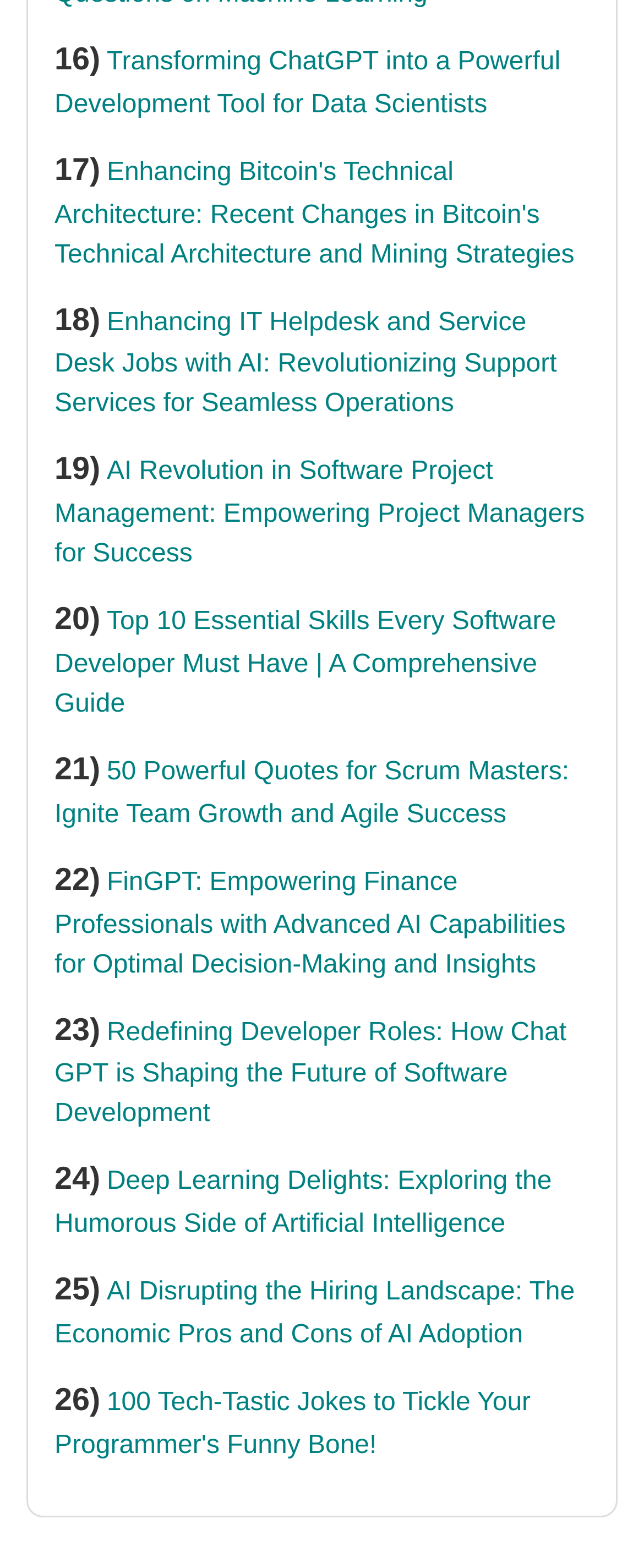Highlight the bounding box coordinates of the element you need to click to perform the following instruction: "Click on the link about transforming ChatGPT into a powerful development tool."

[0.085, 0.03, 0.87, 0.076]